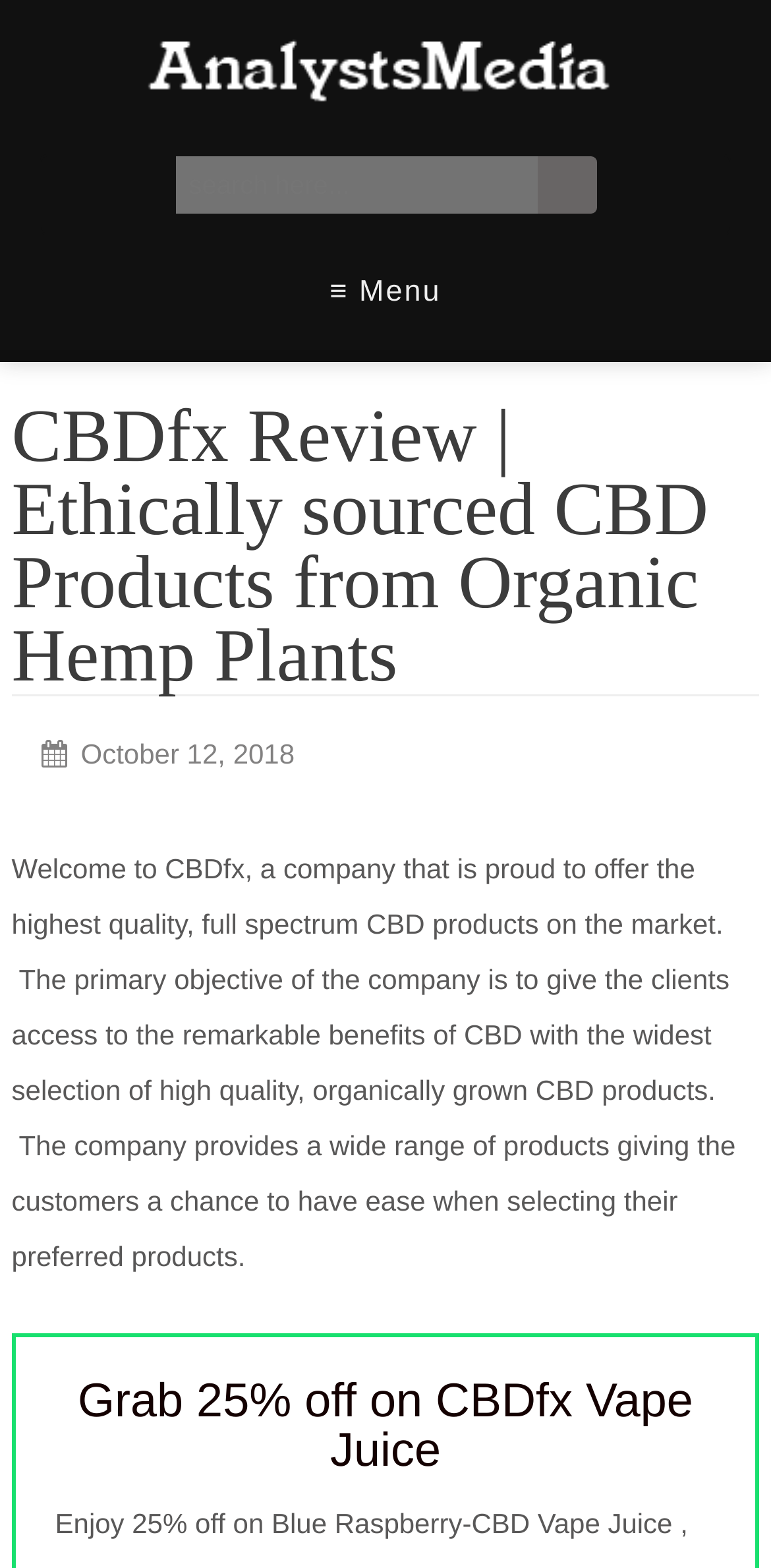What type of products does CBDfx offer?
Could you give a comprehensive explanation in response to this question?

According to the webpage, CBDfx offers full spectrum CBD products, as stated in the heading 'CBDfx Review | Ethically sourced CBD Products from Organic Hemp Plants'.